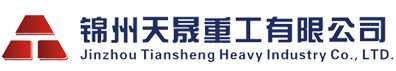What language is the company name written in?
From the details in the image, provide a complete and detailed answer to the question.

The caption states that the company name is written in both Chinese characters and English, indicating that the company name is bilingual. This information is provided to highlight the company's identity and its role in the Chinese industrial landscape.